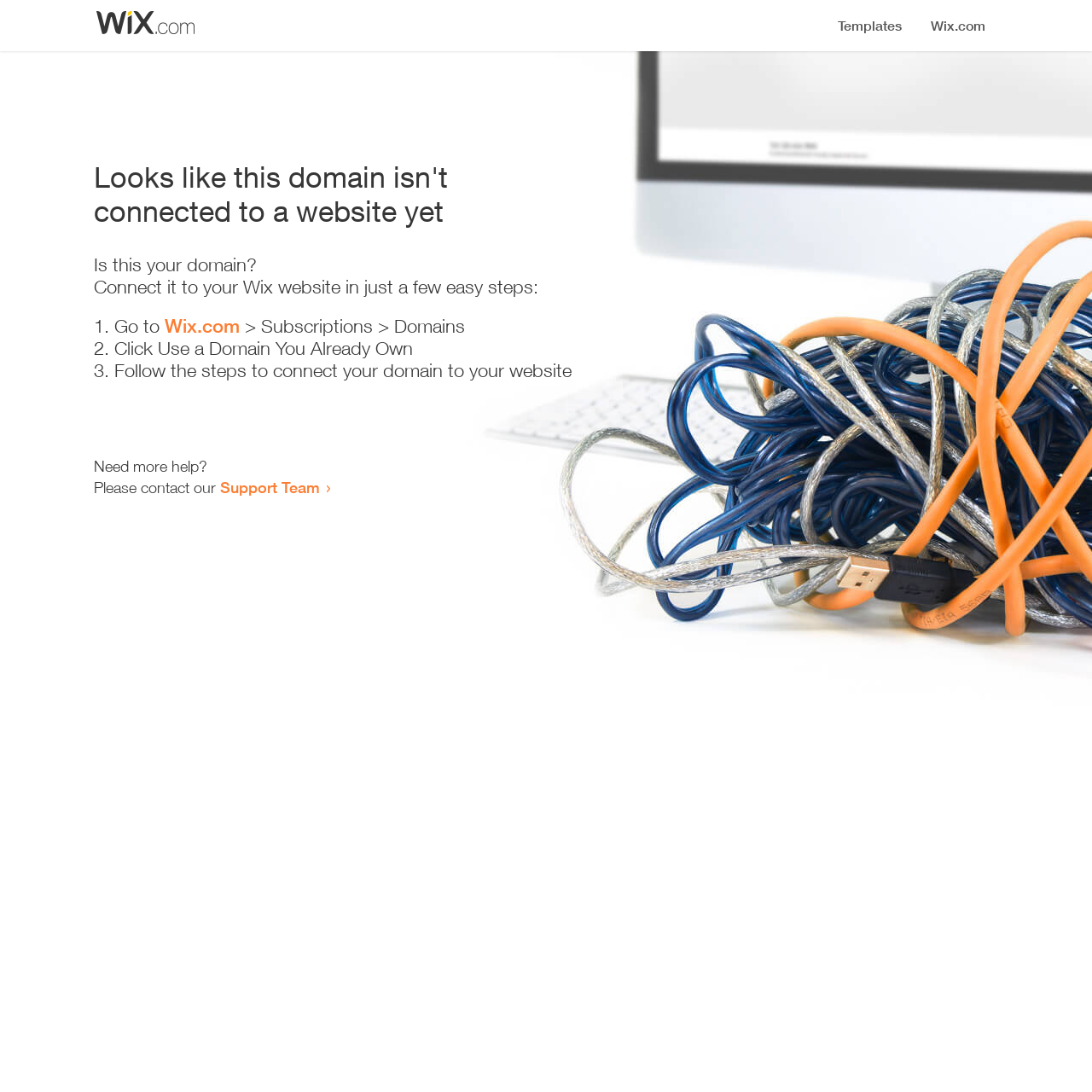Reply to the question with a brief word or phrase: How many steps are required to connect the domain?

3